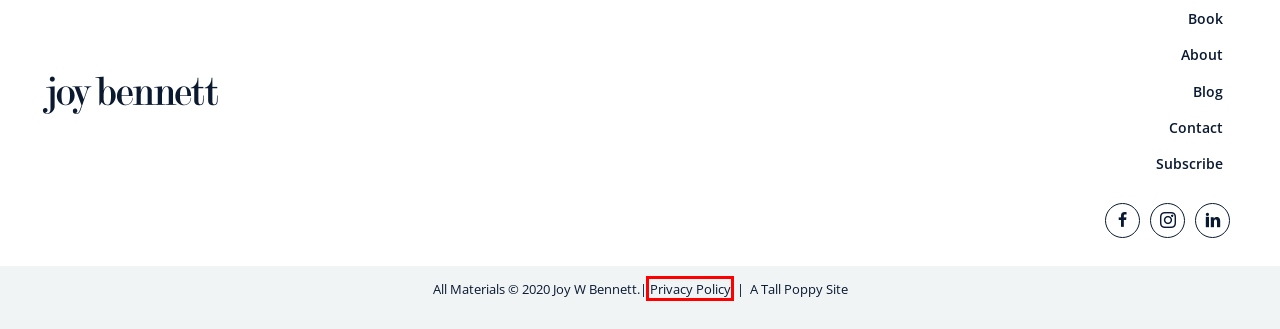You are given a screenshot of a webpage with a red rectangle bounding box. Choose the best webpage description that matches the new webpage after clicking the element in the bounding box. Here are the candidates:
A. About • Joy W Bennett
B. Subscribe • Joy W Bennett
C. Runty Basil • Joy W Bennett
D. Privacy Policy • Joy W Bennett
E. Wielding My White Privilege for Good • Joy W Bennett
F. Photography Archives • Joy W Bennett
G. Made New • Joy W Bennett
H. Pleasantly Disturbed Archives • Joy W Bennett

D